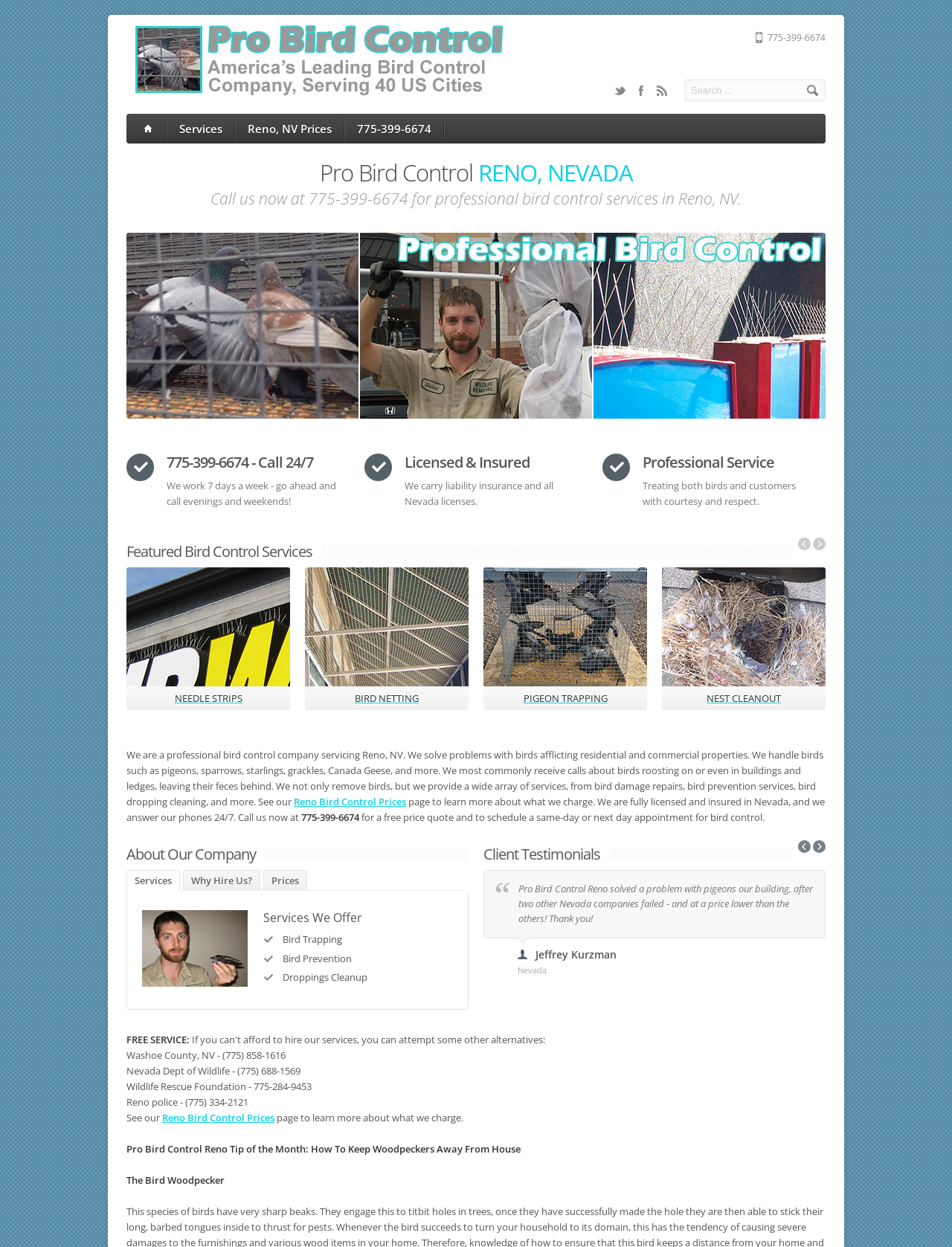What is the testimonial from Emily Gehmann?
Look at the screenshot and give a one-word or phrase answer.

Thank you for coming to my home on a Sunday to get the falcon in my garage